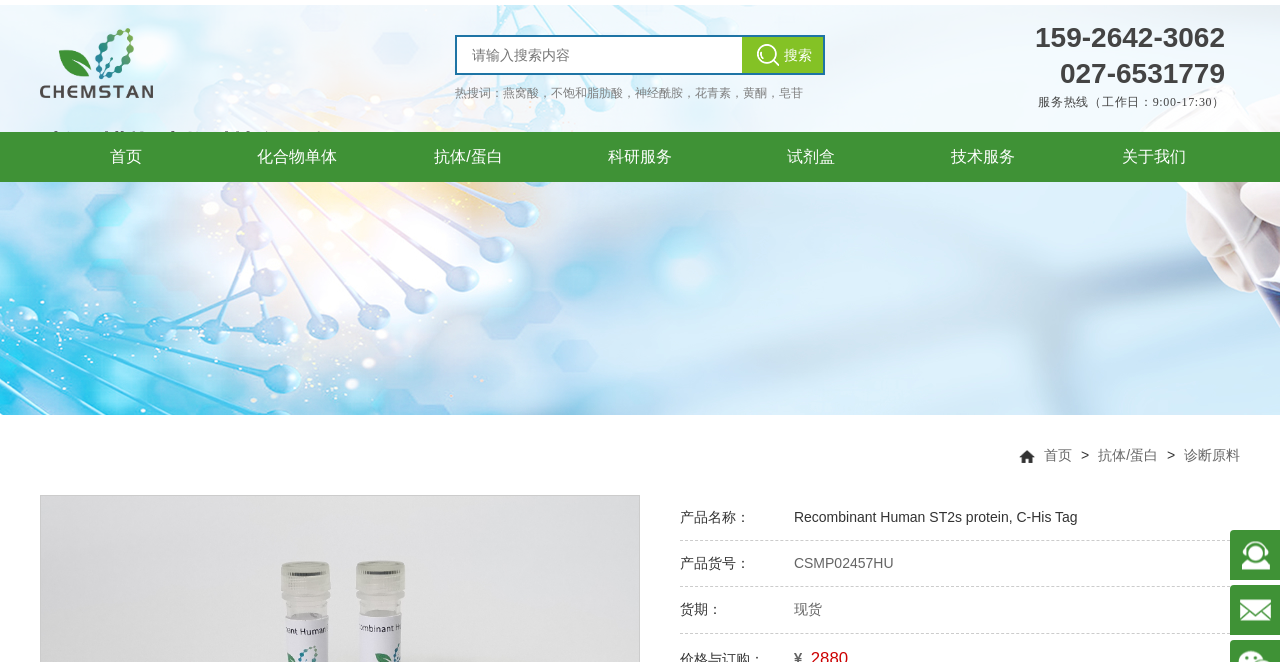Identify the bounding box coordinates of the clickable region required to complete the instruction: "View message from David Lanzendörfer". The coordinates should be given as four float numbers within the range of 0 and 1, i.e., [left, top, right, bottom].

None